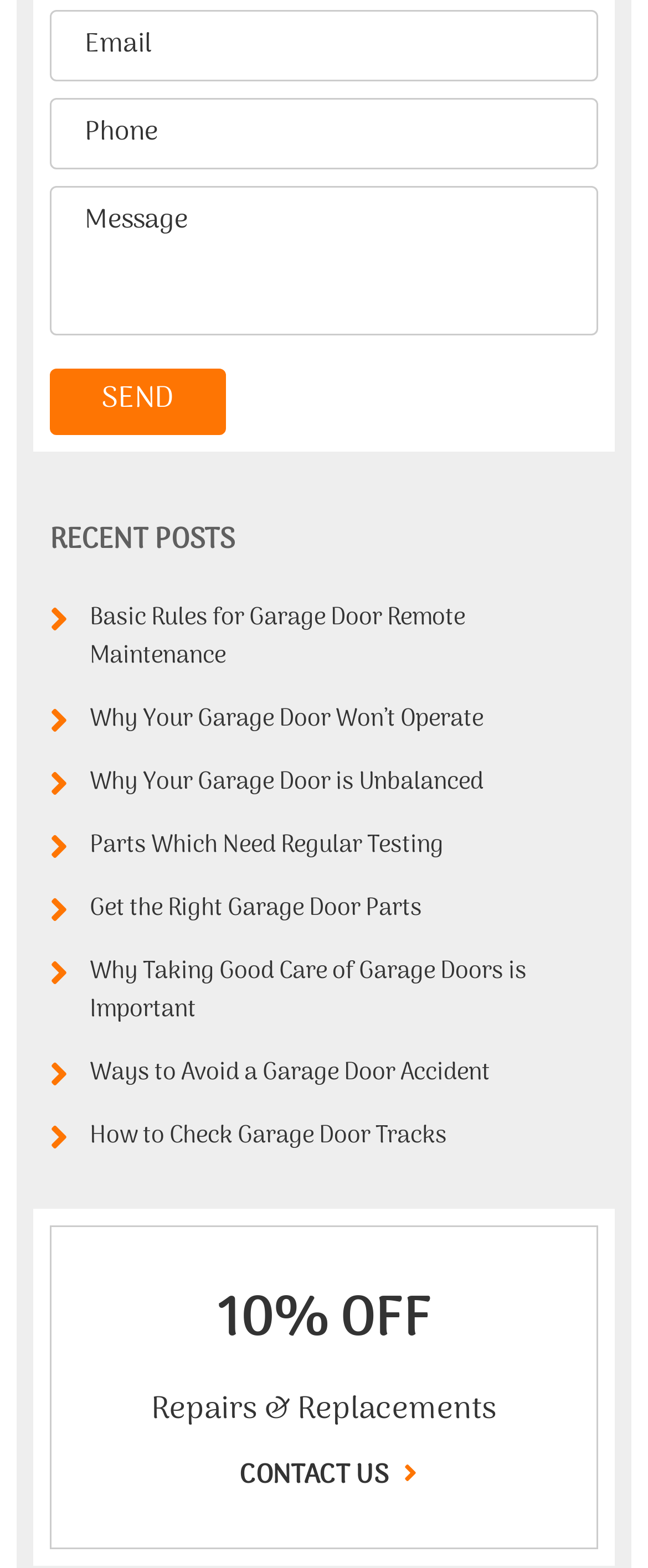Locate the UI element that matches the description Parts Which Need Regular Testing in the webpage screenshot. Return the bounding box coordinates in the format (top-left x, top-left y, bottom-right x, bottom-right y), with values ranging from 0 to 1.

[0.077, 0.518, 0.923, 0.559]